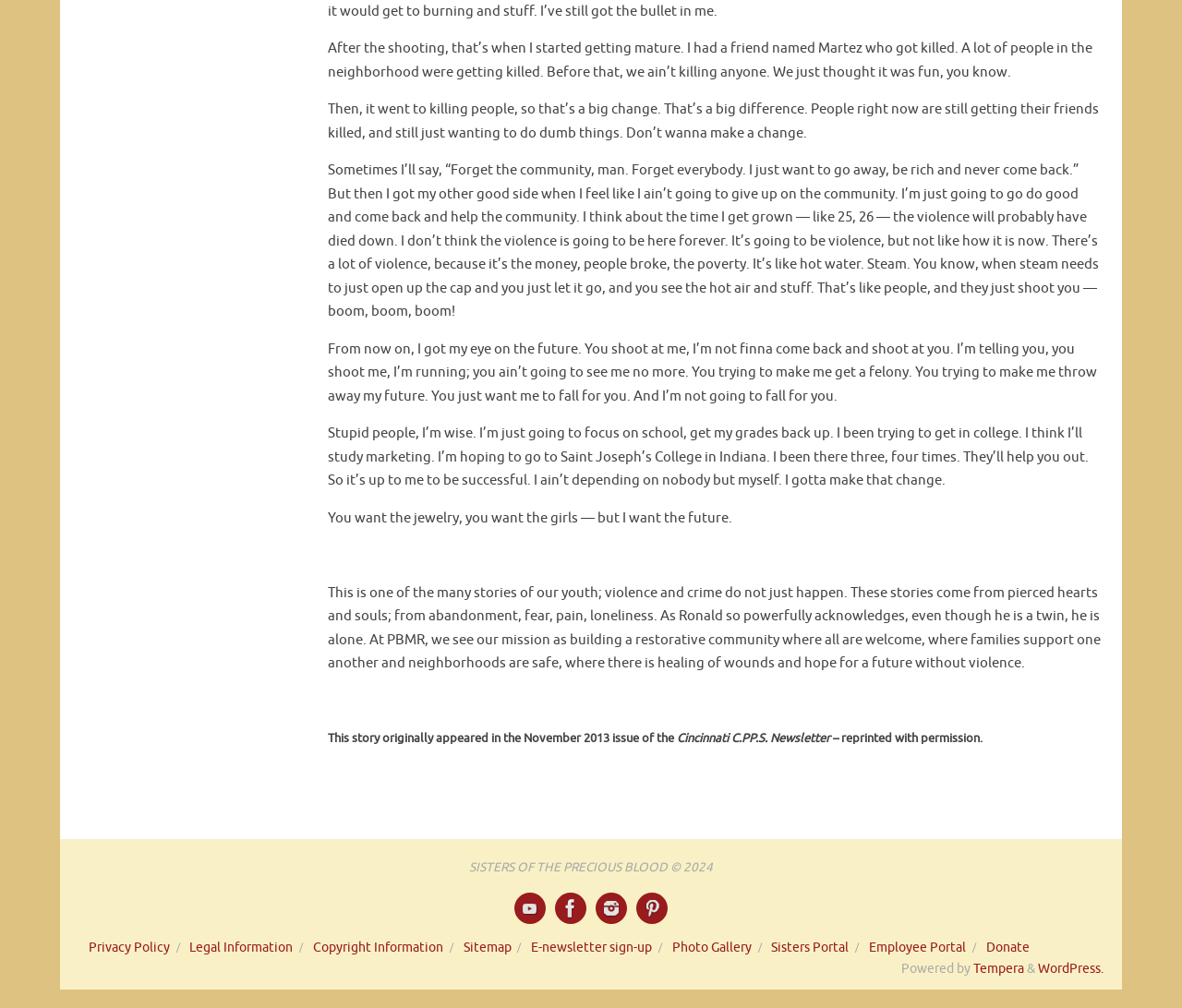What social media platforms are linked on the webpage?
Provide a detailed answer to the question, using the image to inform your response.

The webpage has links to four social media platforms: YouTube, Facebook, Instagram, and Pinterest, which are represented by their respective icons and can be accessed by clicking on them.